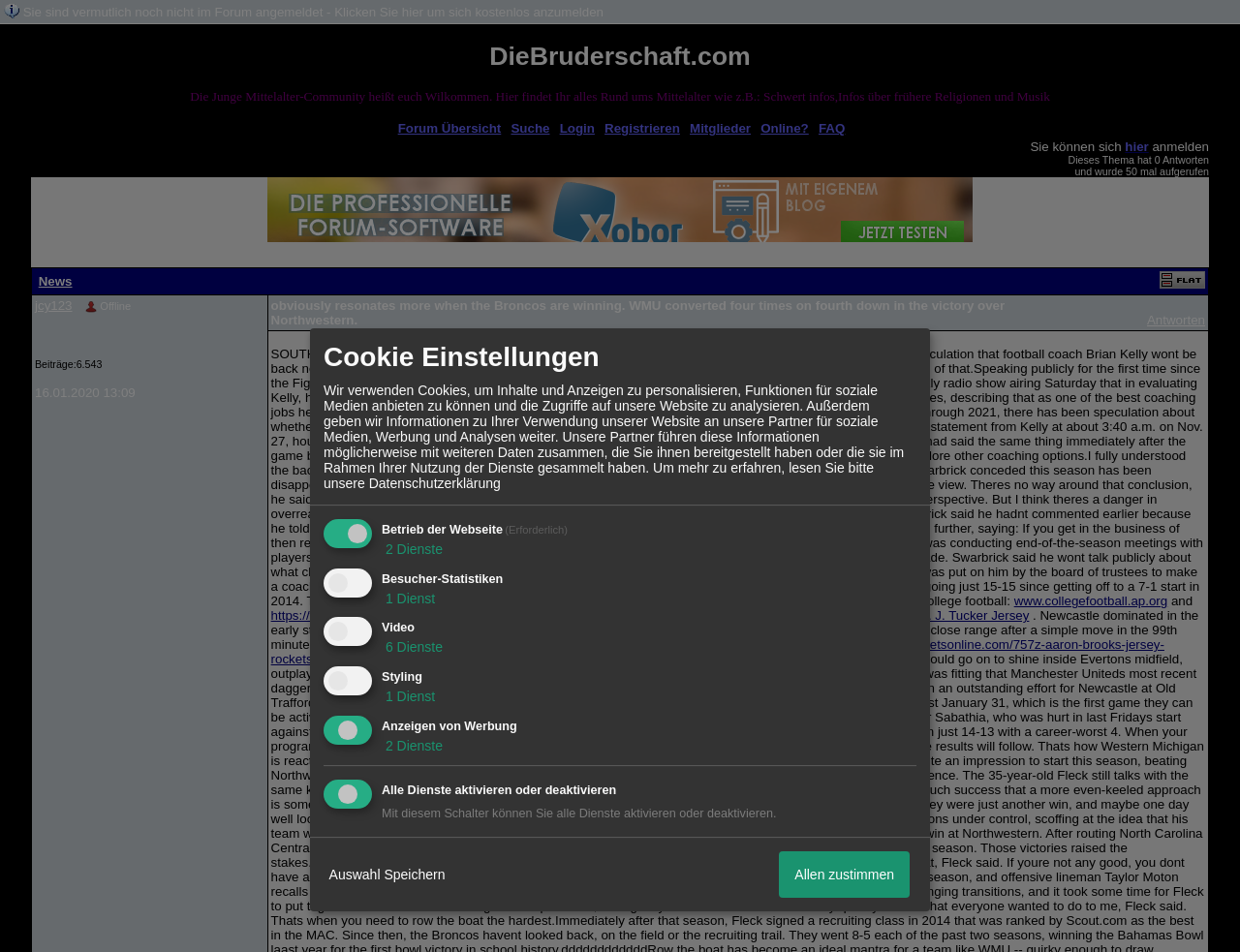Locate the bounding box coordinates of the area that needs to be clicked to fulfill the following instruction: "Create a new topic". The coordinates should be in the format of four float numbers between 0 and 1, namely [left, top, right, bottom].

[0.907, 0.147, 0.926, 0.162]